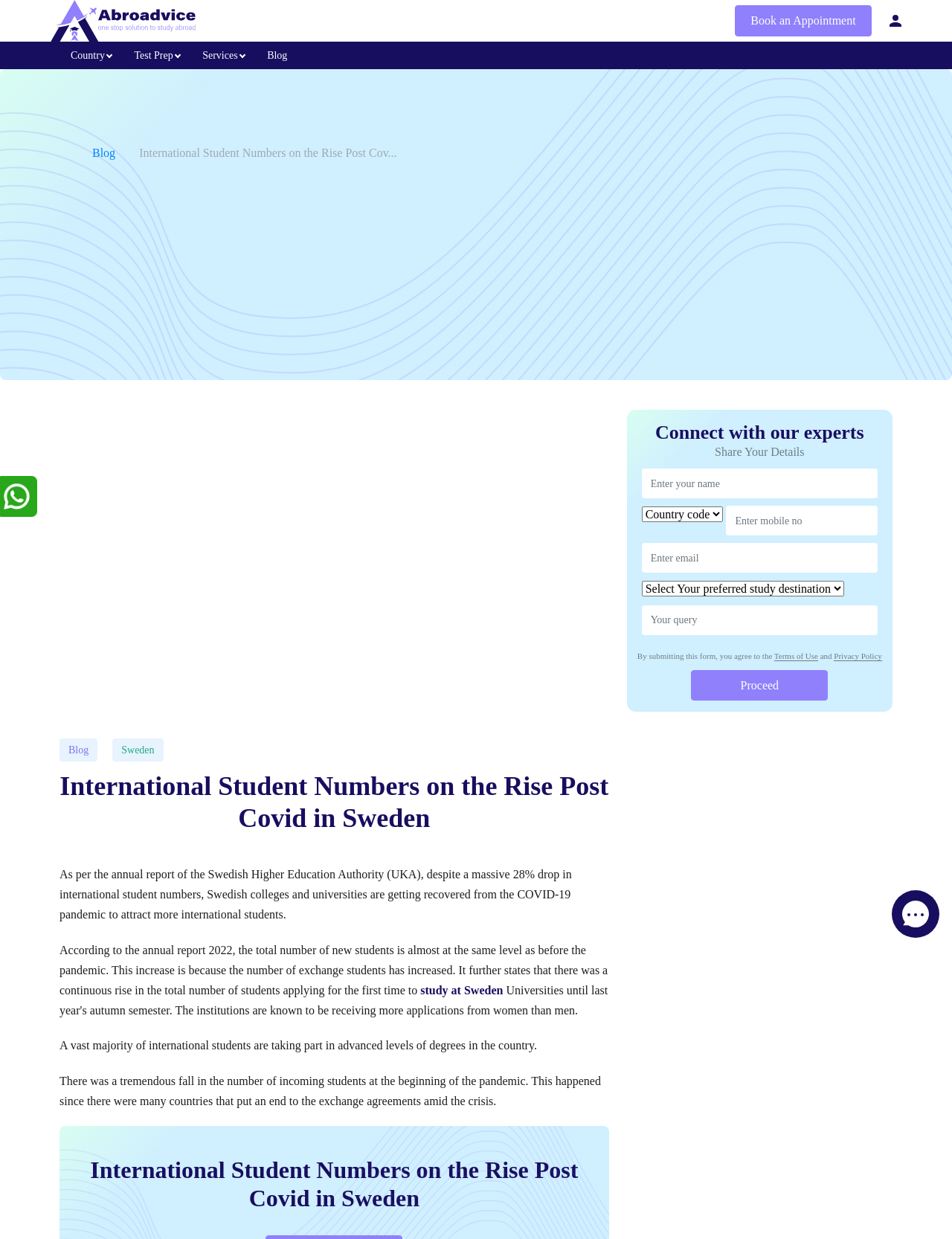What is the purpose of the 'Enroll Now' button?
From the image, provide a succinct answer in one word or a short phrase.

To enroll in a course